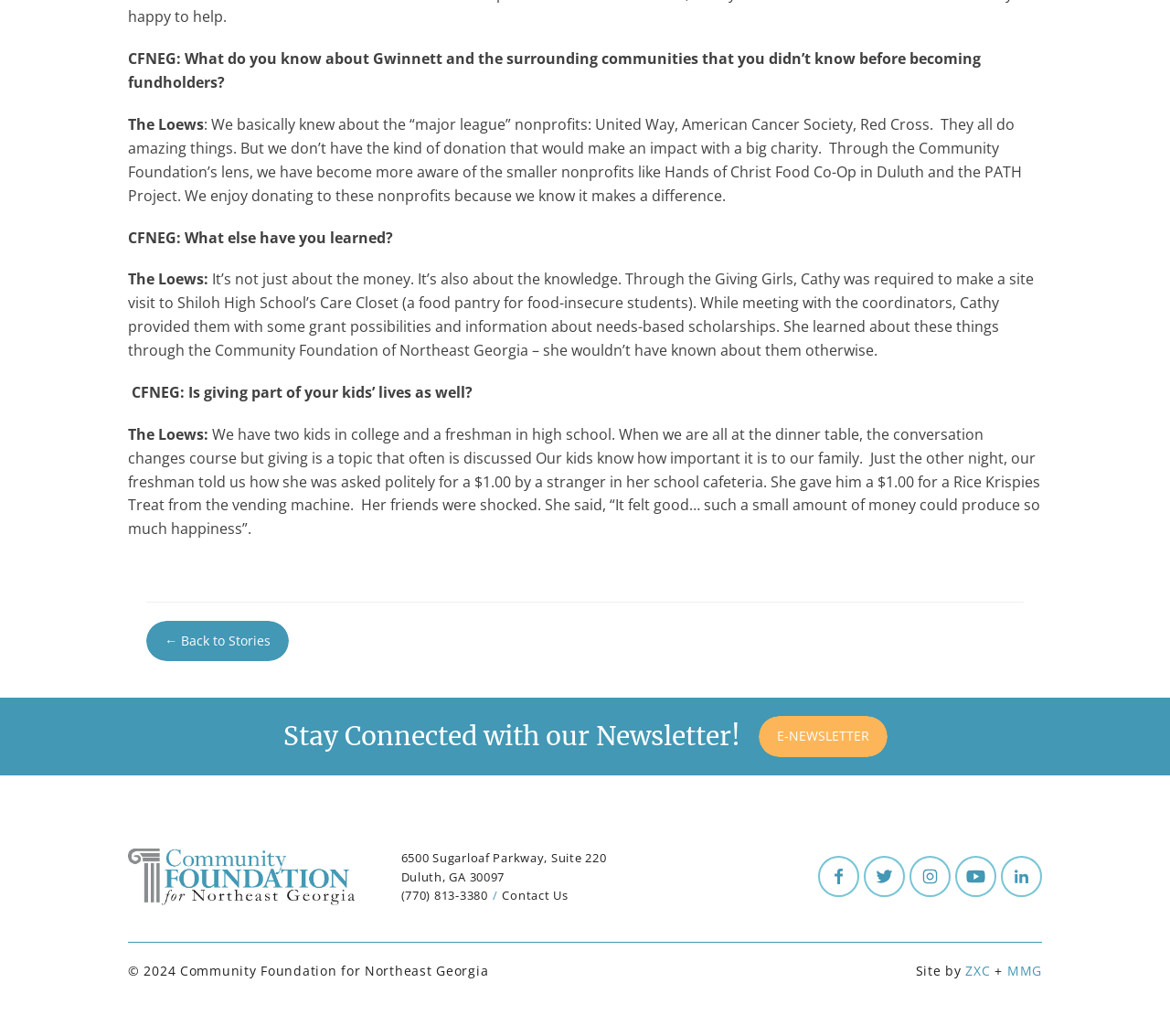Can you provide the bounding box coordinates for the element that should be clicked to implement the instruction: "Click the 'Post Comment' button"?

None